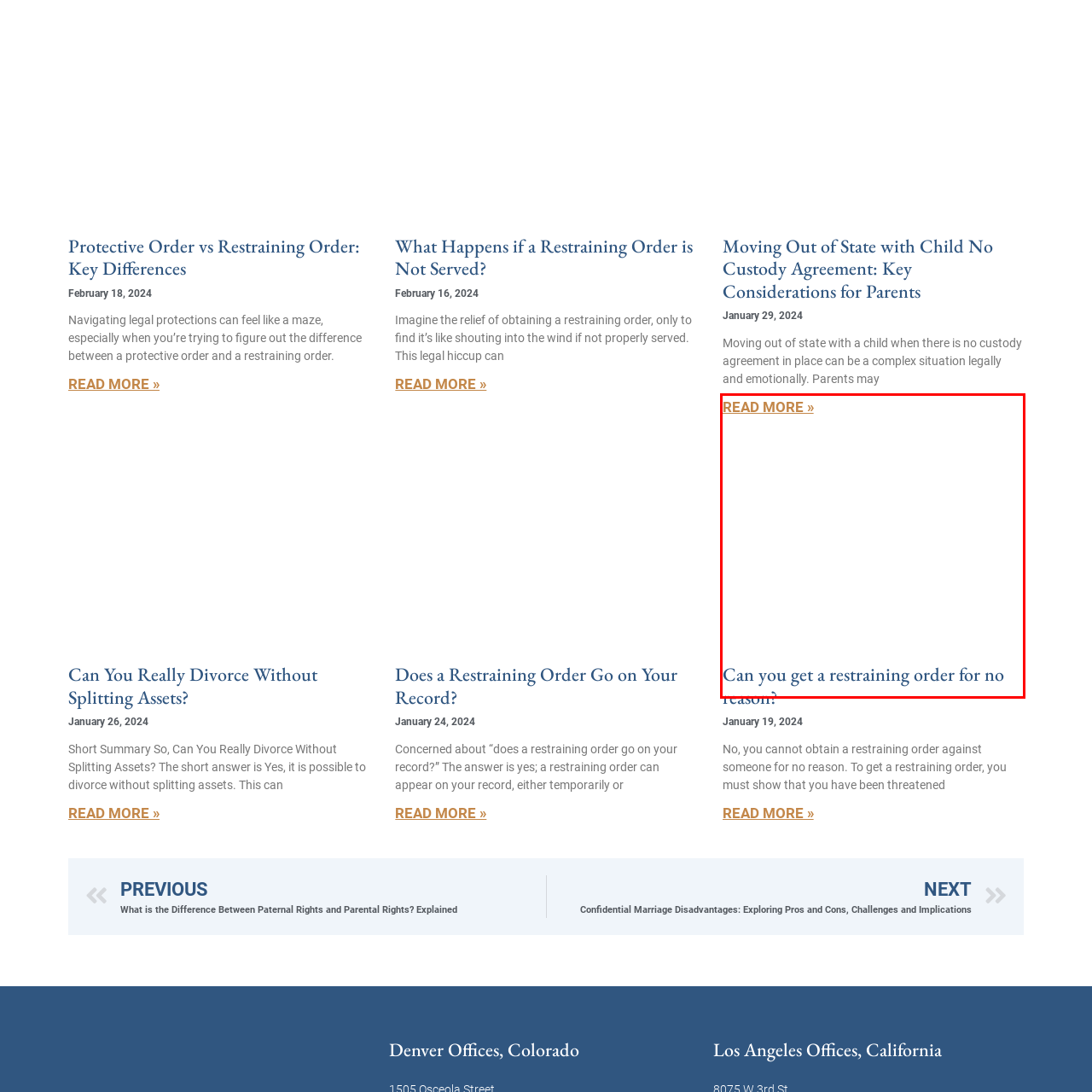Inspect the section within the red border, Can you get a restraining order without valid justification? Provide a one-word or one-phrase answer.

No